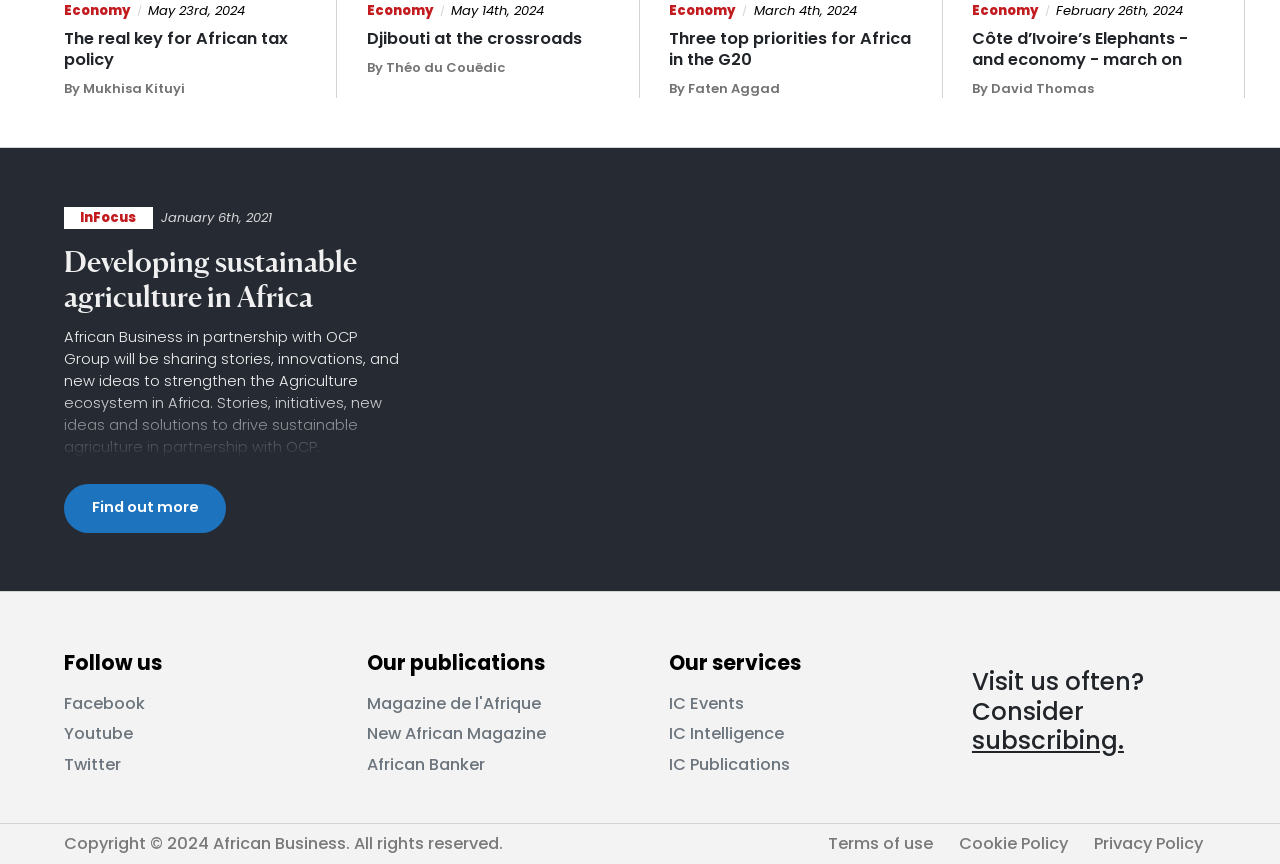Locate the bounding box coordinates of the element I should click to achieve the following instruction: "Read about developing sustainable agriculture in Africa".

[0.039, 0.239, 0.731, 0.617]